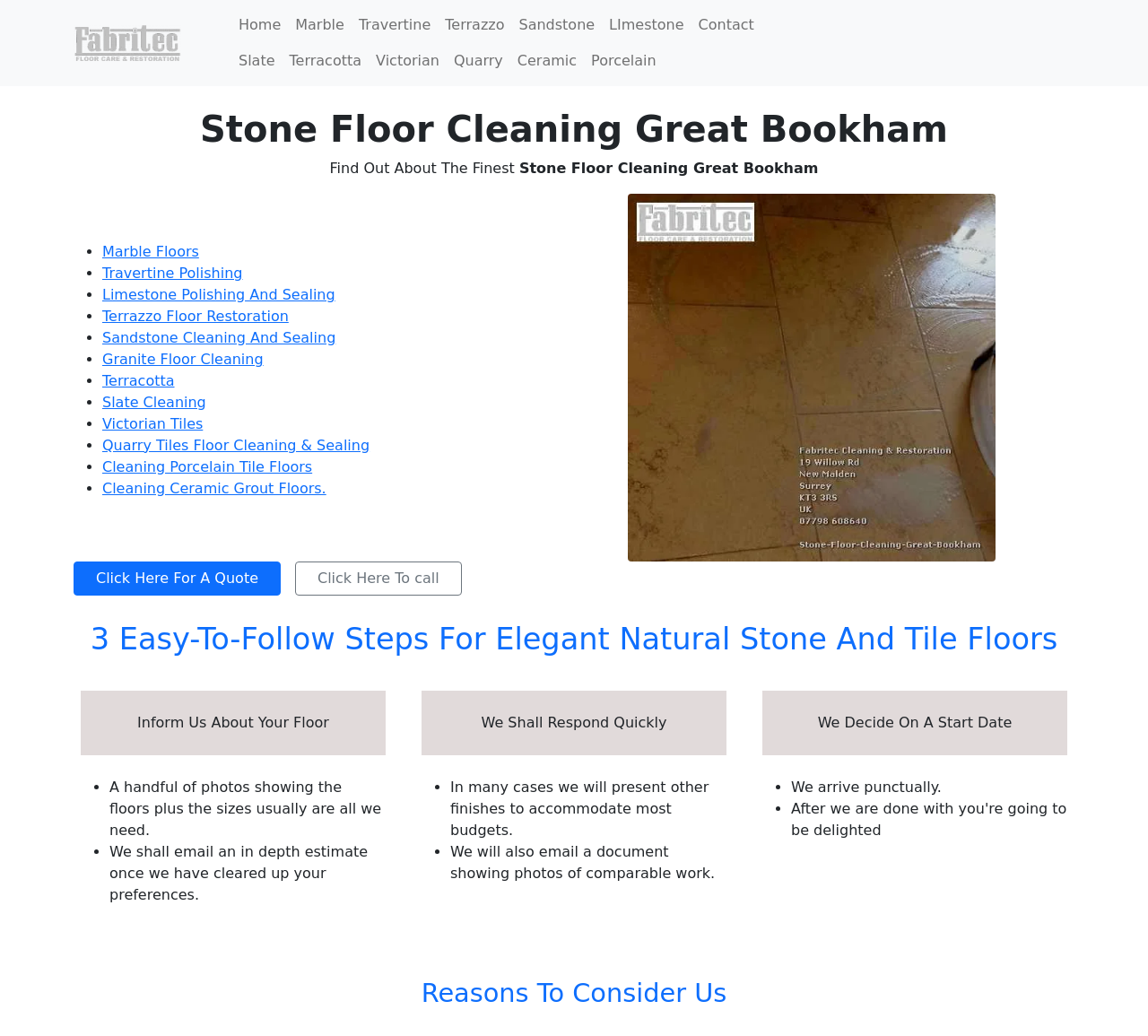Determine the bounding box coordinates of the clickable element necessary to fulfill the instruction: "Click the 'Click Here To call' button". Provide the coordinates as four float numbers within the 0 to 1 range, i.e., [left, top, right, bottom].

[0.257, 0.542, 0.402, 0.574]